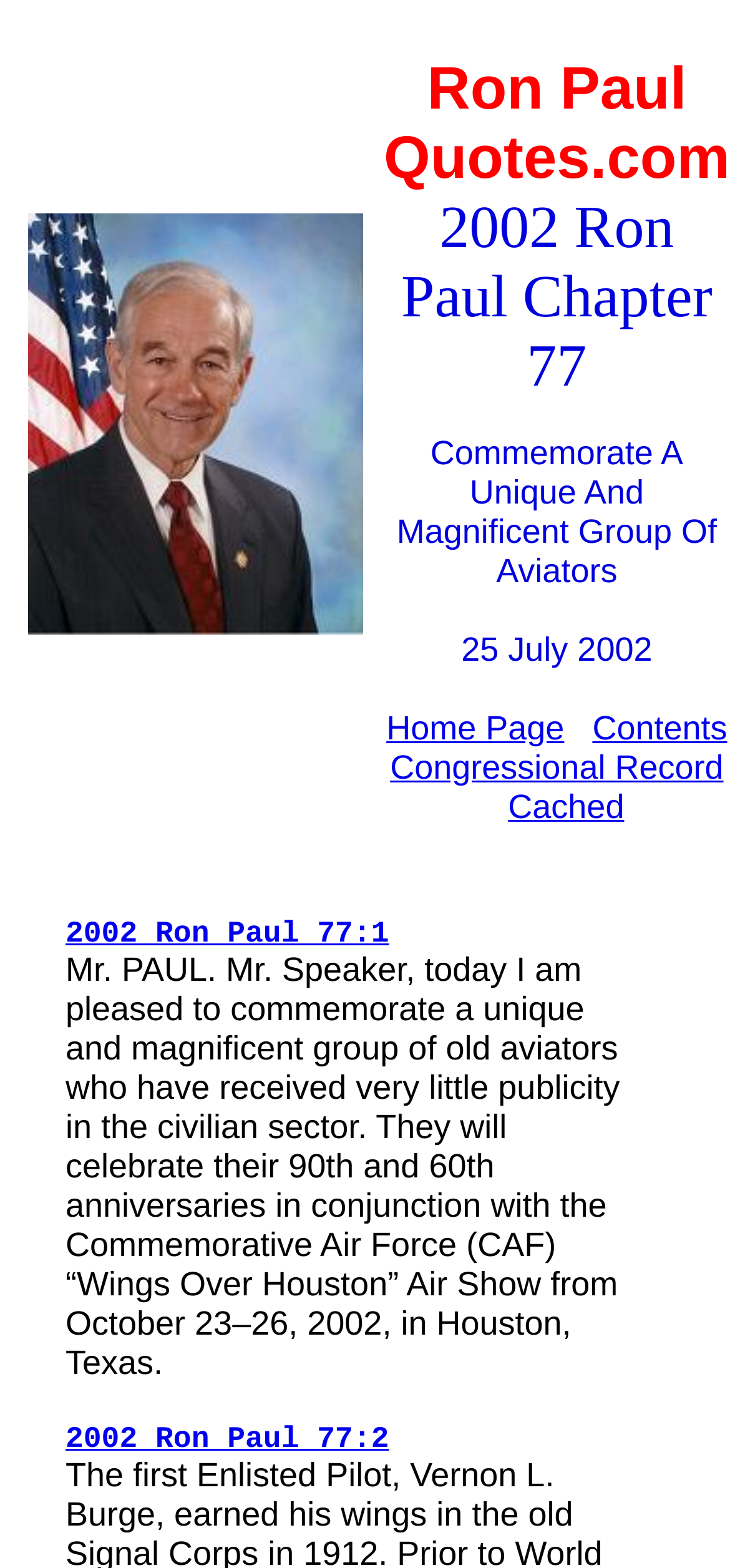What is the anniversary mentioned in the speech?
Analyze the image and provide a thorough answer to the question.

I found the anniversary '90th and 60th' mentioned in the speech, which is located in the middle section of the webpage, in the paragraph starting with 'Mr. PAUL. Mr. Speaker, today I am pleased to commemorate...'.